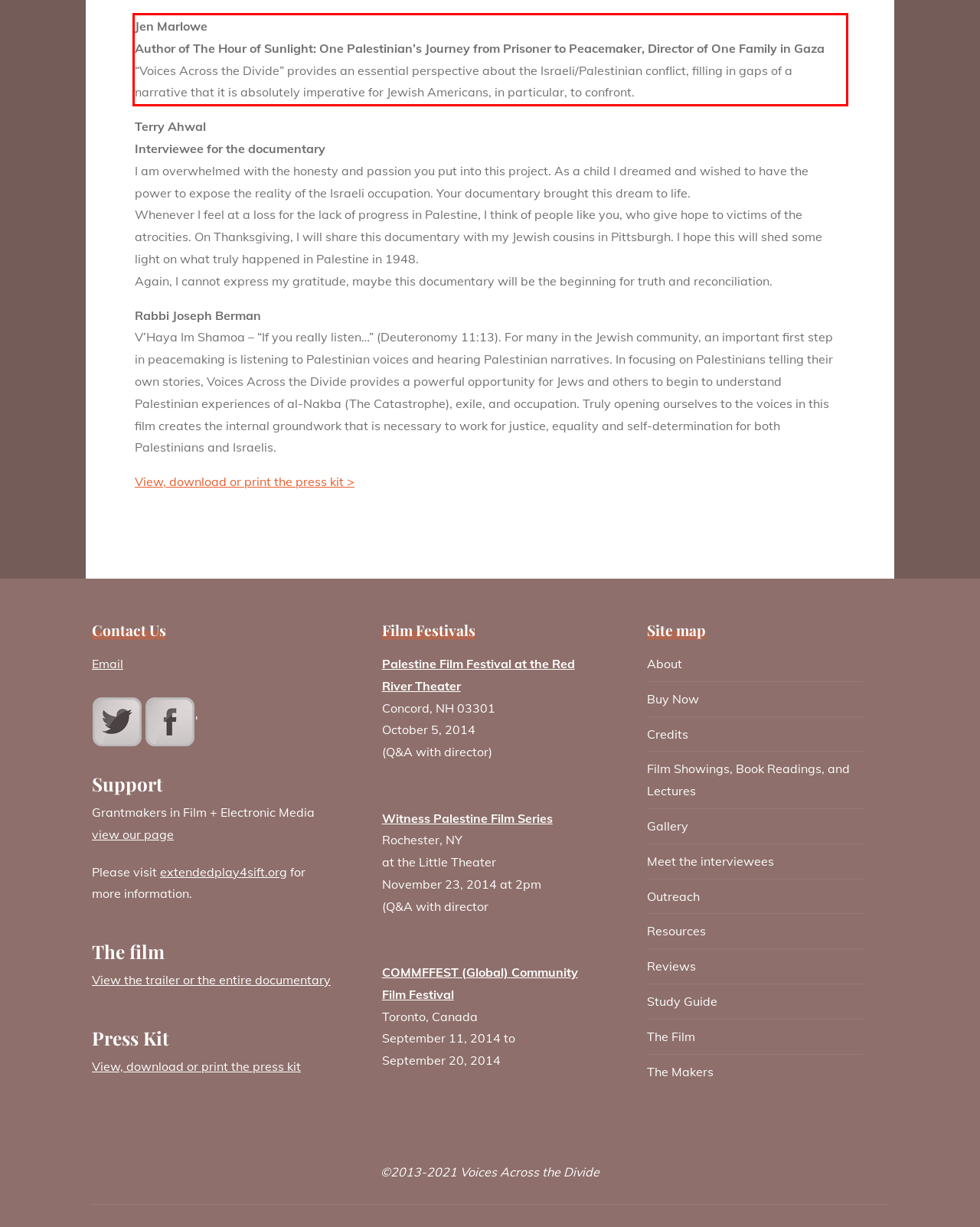You are provided with a screenshot of a webpage containing a red bounding box. Please extract the text enclosed by this red bounding box.

Jen Marlowe Author of The Hour of Sunlight: One Palestinian’s Journey from Prisoner to Peacemaker, Director of One Family in Gaza “Voices Across the Divide” provides an essential perspective about the Israeli/Palestinian conflict, filling in gaps of a narrative that it is absolutely imperative for Jewish Americans, in particular, to confront.